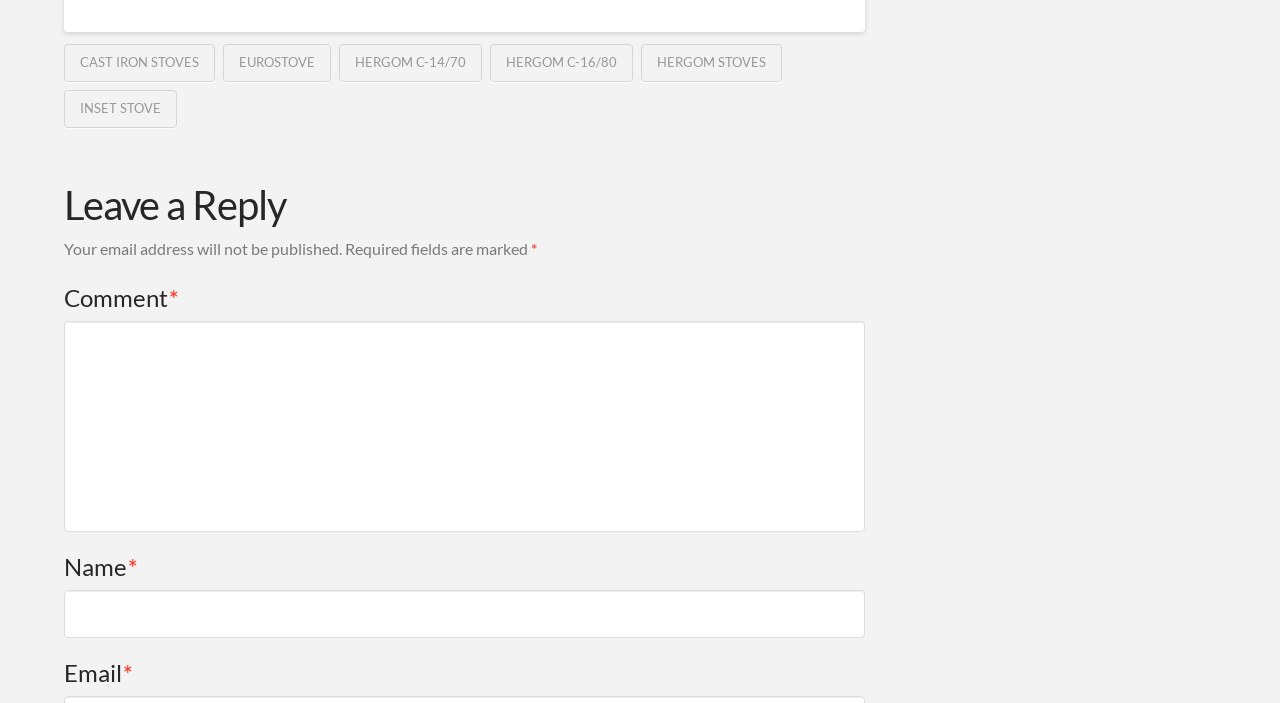Determine the bounding box coordinates of the clickable element to achieve the following action: 'Fill in your name'. Provide the coordinates as four float values between 0 and 1, formatted as [left, top, right, bottom].

[0.05, 0.839, 0.676, 0.907]